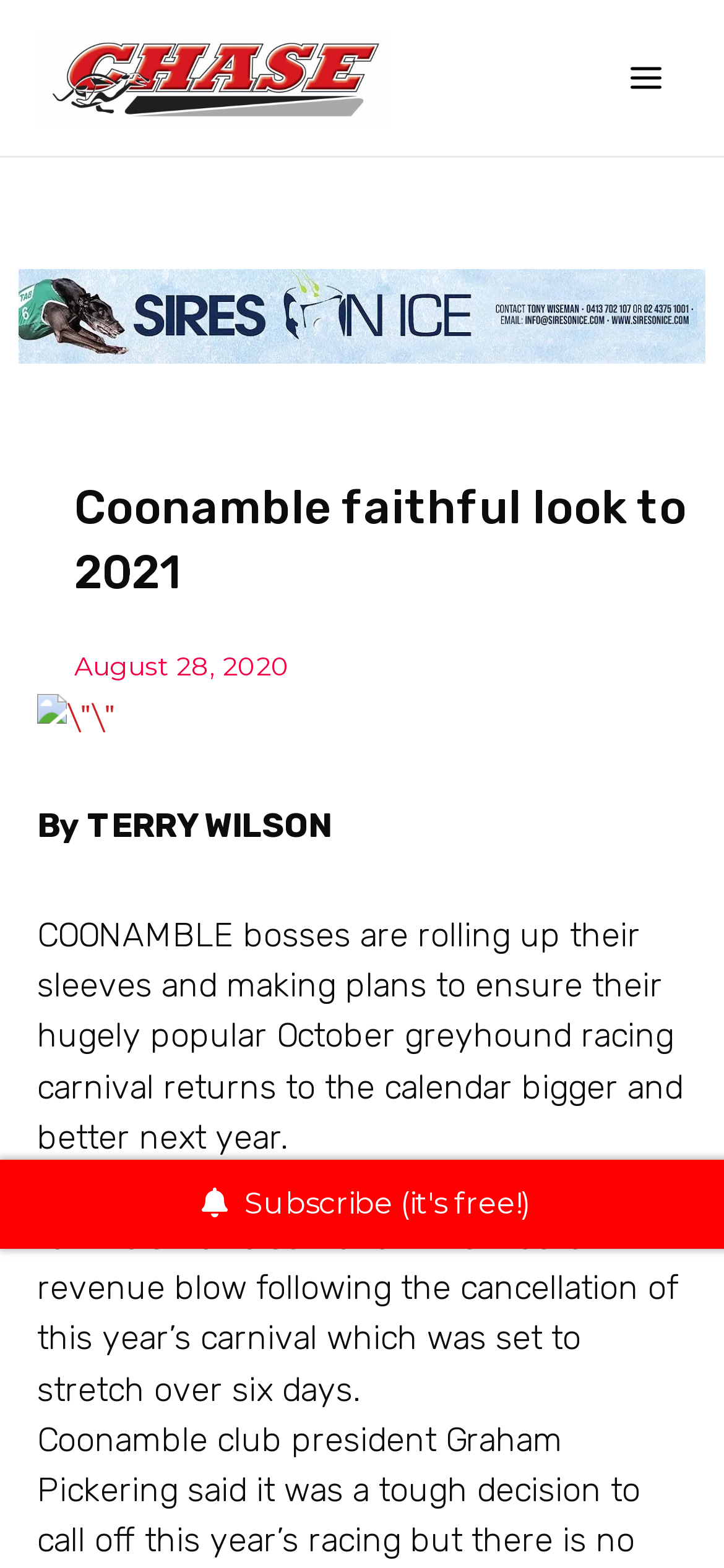Determine the bounding box of the UI component based on this description: "August 28, 2020". The bounding box coordinates should be four float values between 0 and 1, i.e., [left, top, right, bottom].

[0.103, 0.409, 0.4, 0.441]